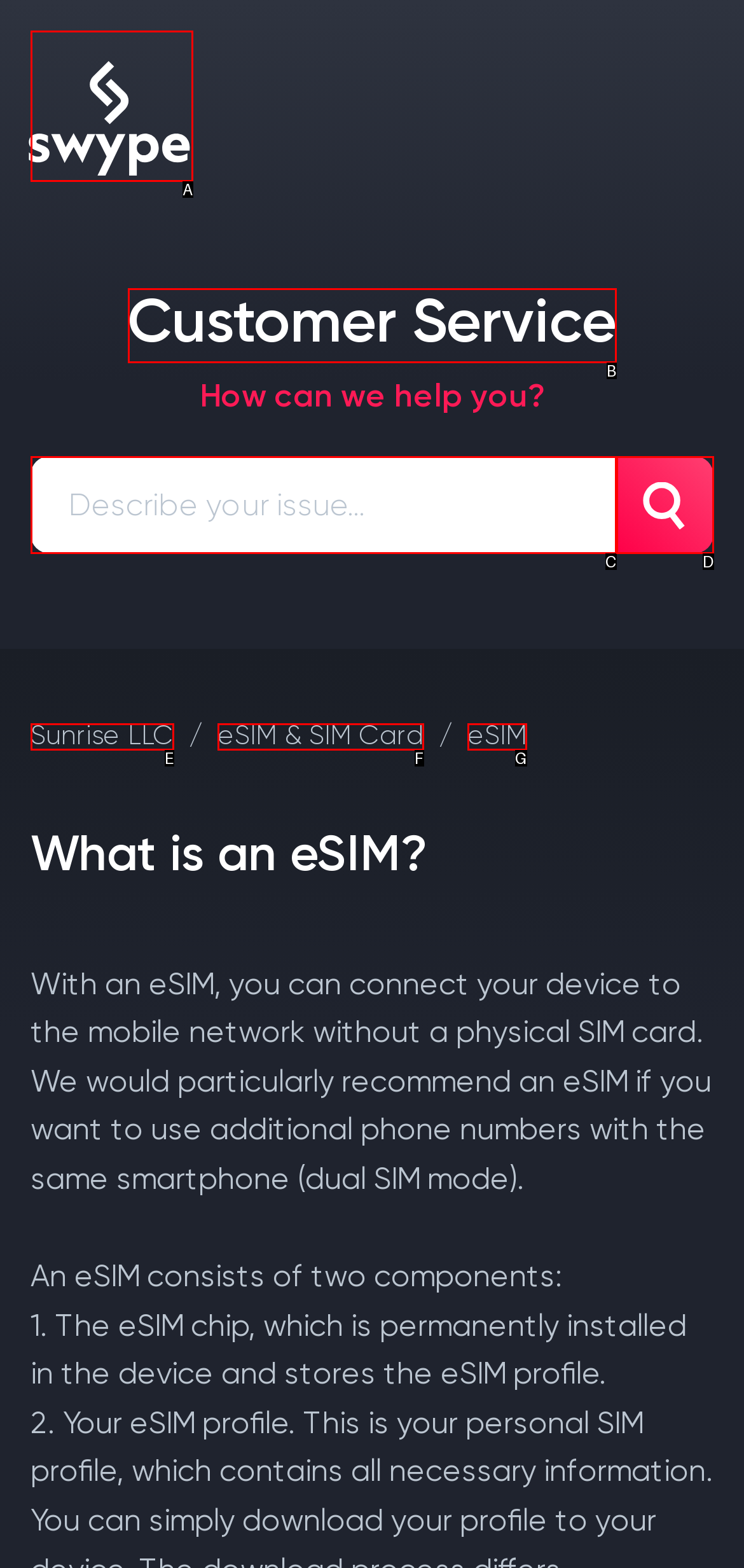Select the HTML element that corresponds to the description: Customer Service
Reply with the letter of the correct option from the given choices.

B